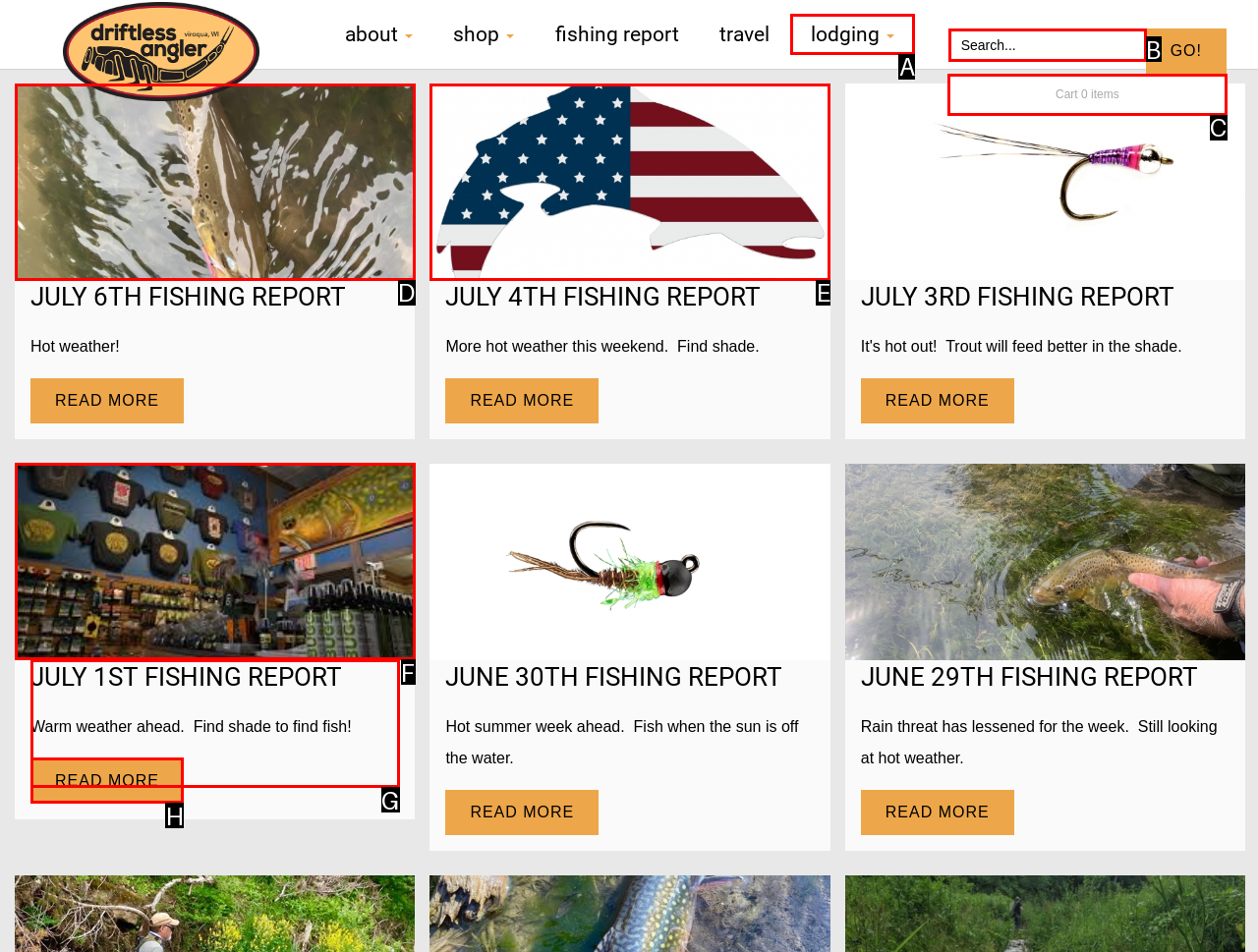Point out the HTML element I should click to achieve the following task: Search for health news Provide the letter of the selected option from the choices.

None